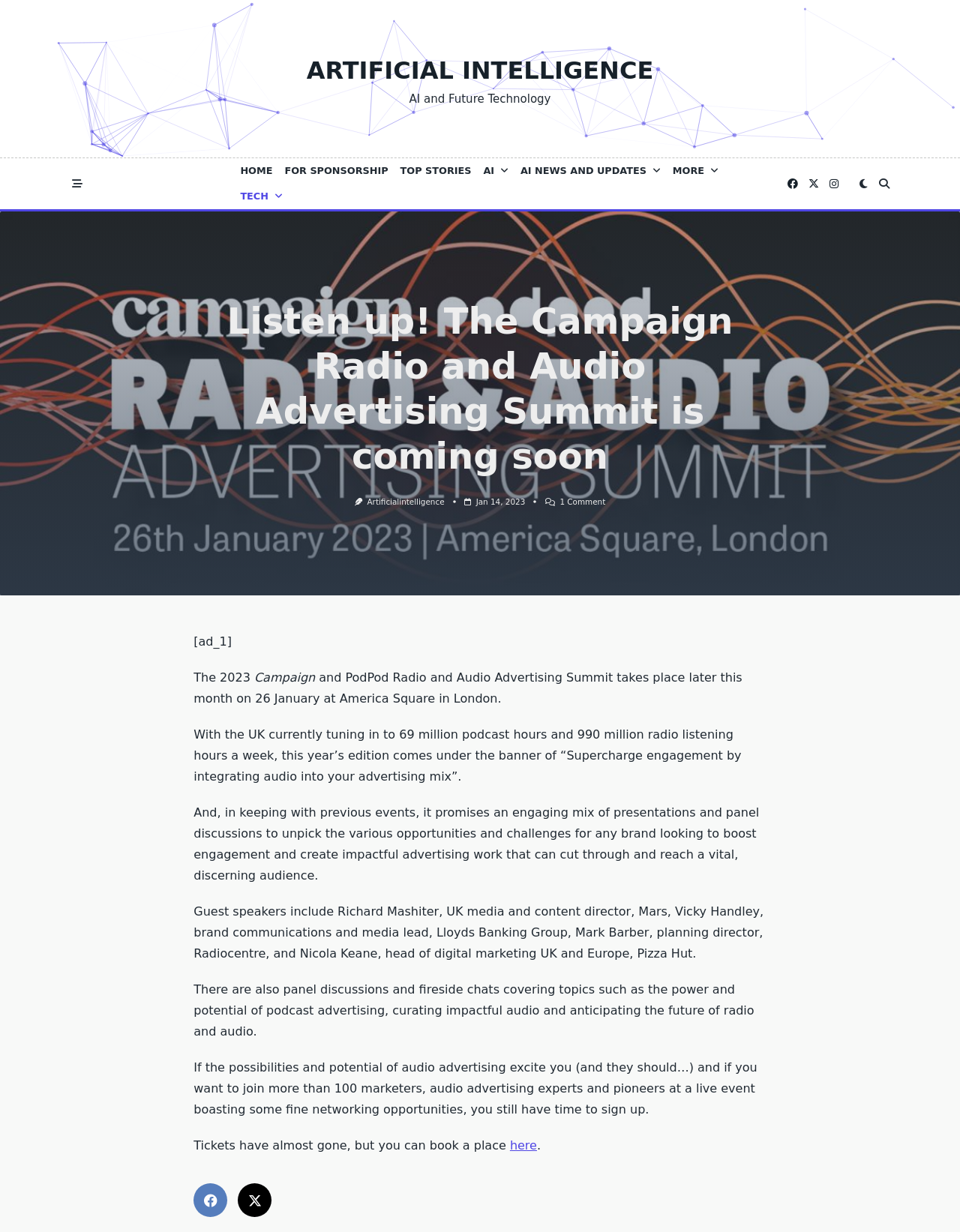Based on what you see in the screenshot, provide a thorough answer to this question: Who are some of the guest speakers at the summit?

According to the webpage content, some of the guest speakers at the summit include Richard Mashiter, UK media and content director, Mars, Vicky Handley, brand communications and media lead, Lloyds Banking Group, Mark Barber, planning director, Radiocentre, and Nicola Keane, head of digital marketing UK and Europe, Pizza Hut, as mentioned in the description 'Guest speakers include Richard Mashiter, UK media and content director, Mars, Vicky Handley, brand communications and media lead, Lloyds Banking Group, Mark Barber, planning director, Radiocentre, and Nicola Keane, head of digital marketing UK and Europe, Pizza Hut'.